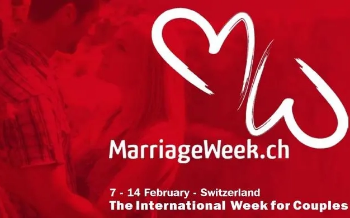What is the purpose of Marriage Week?
Give a one-word or short phrase answer based on the image.

To strengthen relationships